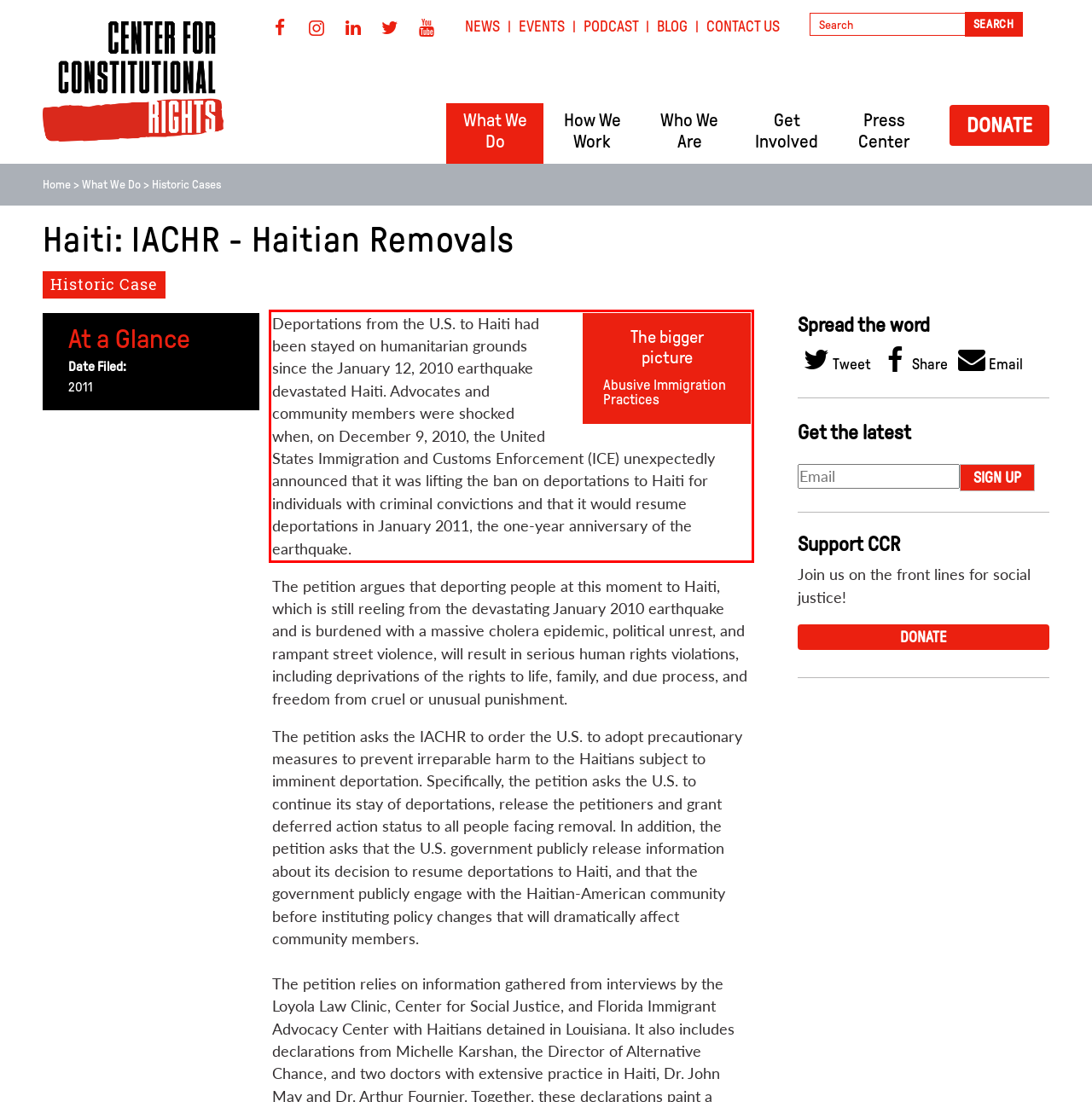Please examine the screenshot of the webpage and read the text present within the red rectangle bounding box.

Deportations from the U.S. to Haiti had been stayed on humanitarian grounds since the January 12, 2010 earthquake devastated Haiti. Advocates and community members were shocked when, on December 9, 2010, the United States Immigration and Customs Enforcement (ICE) unexpectedly announced that it was lifting the ban on deportations to Haiti for individuals with criminal convictions and that it would resume deportations in January 2011, the one-year anniversary of the earthquake.